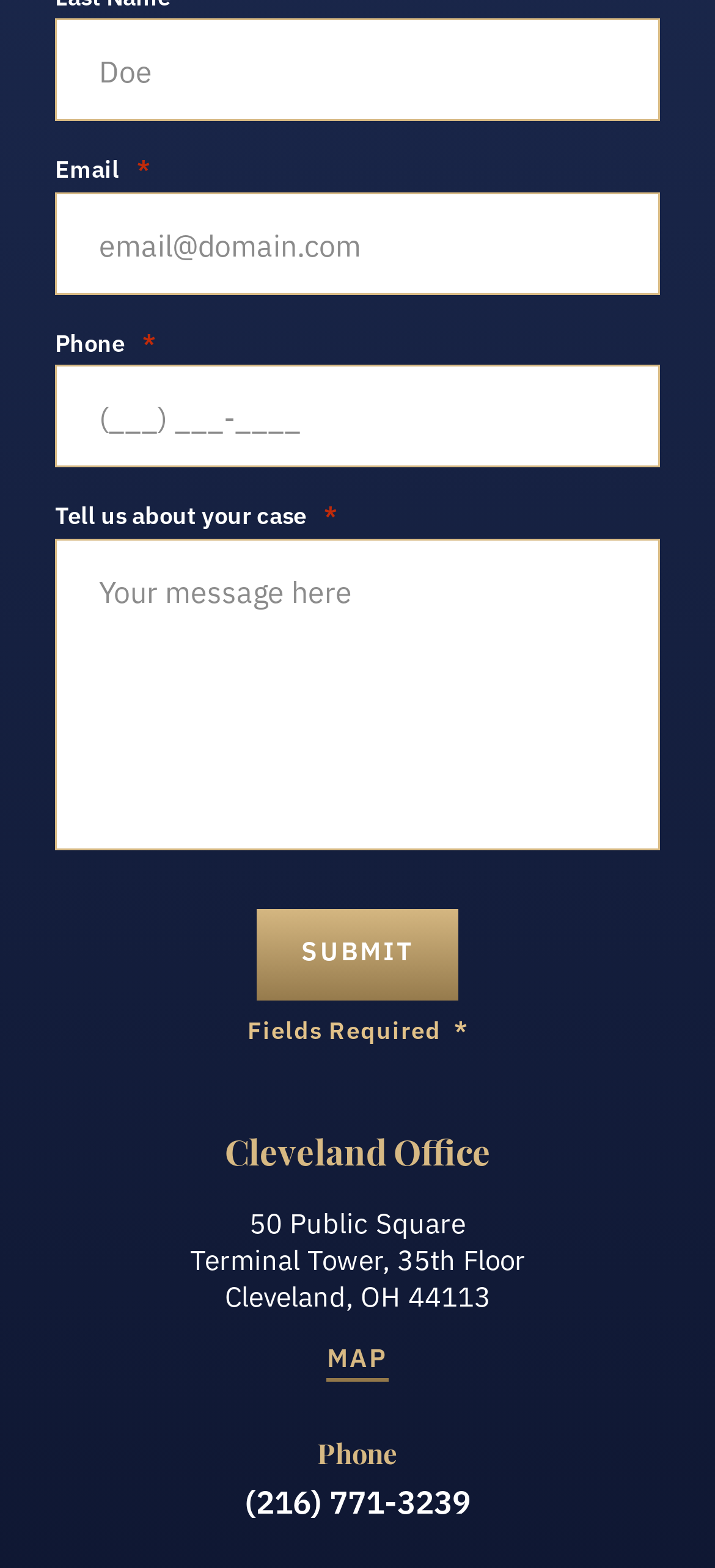Extract the bounding box of the UI element described as: "name="input_13" placeholder="email@domain.com"".

[0.077, 0.122, 0.923, 0.188]